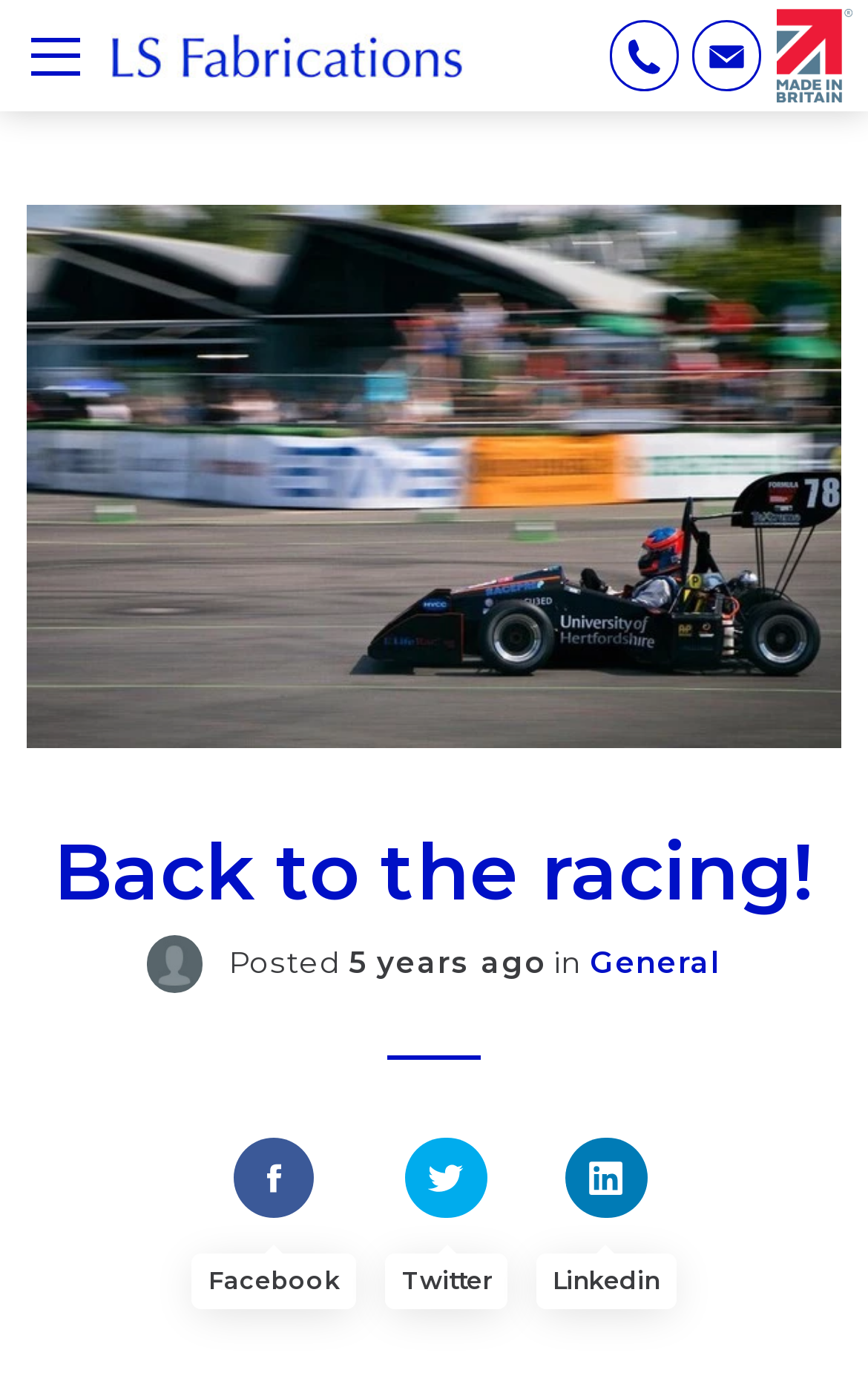Articulate a detailed summary of the webpage's content and design.

The webpage appears to be a blog post or article about a racing team, specifically Hatfield University Racing team. At the top left corner, there is a button to toggle the mobile menu, accompanied by a static text "≡ Show mobile menu". Next to it, there is a link to go back to the homepage. On the top right corner, there are links to a phone number and an email address. An image of a "Made in the UK" logo is placed at the top right edge of the page.

The main content of the page starts with a heading "Back to the racing!" situated near the top center of the page. Below it, there is a link to a photo of John Doe, accompanied by an image of the same photo. The link and image are positioned side by side, with the link on the left and the image on the right. Next to the link, there is a static text "Posted" followed by a timestamp "5 years ago" and a category link "General".

Further down the page, there is a list of social media accounts, including Facebook, Twitter, and Linkedin. Each social media link is accompanied by an image of its respective logo. The list is positioned near the bottom center of the page.